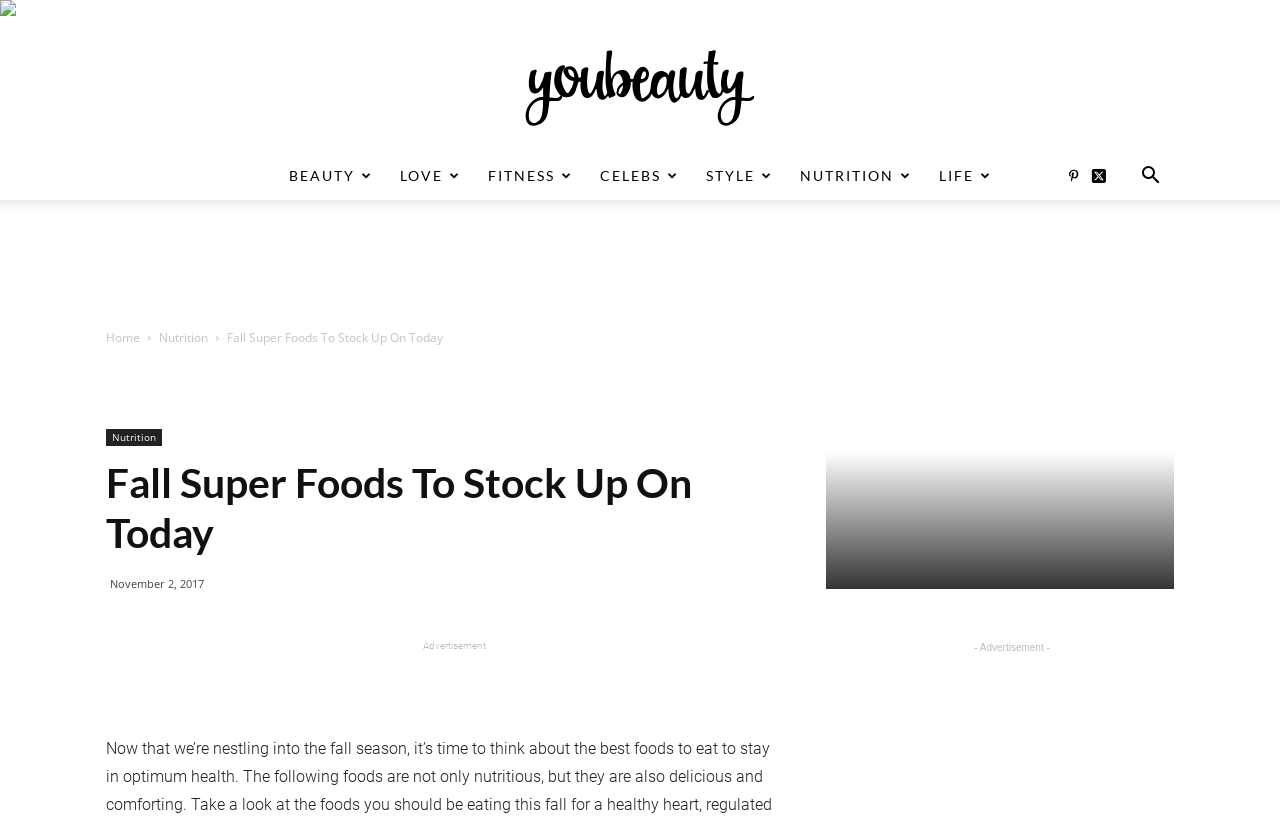Show the bounding box coordinates of the element that should be clicked to complete the task: "Read the article about How to Reset Honeywell Thermostats".

None